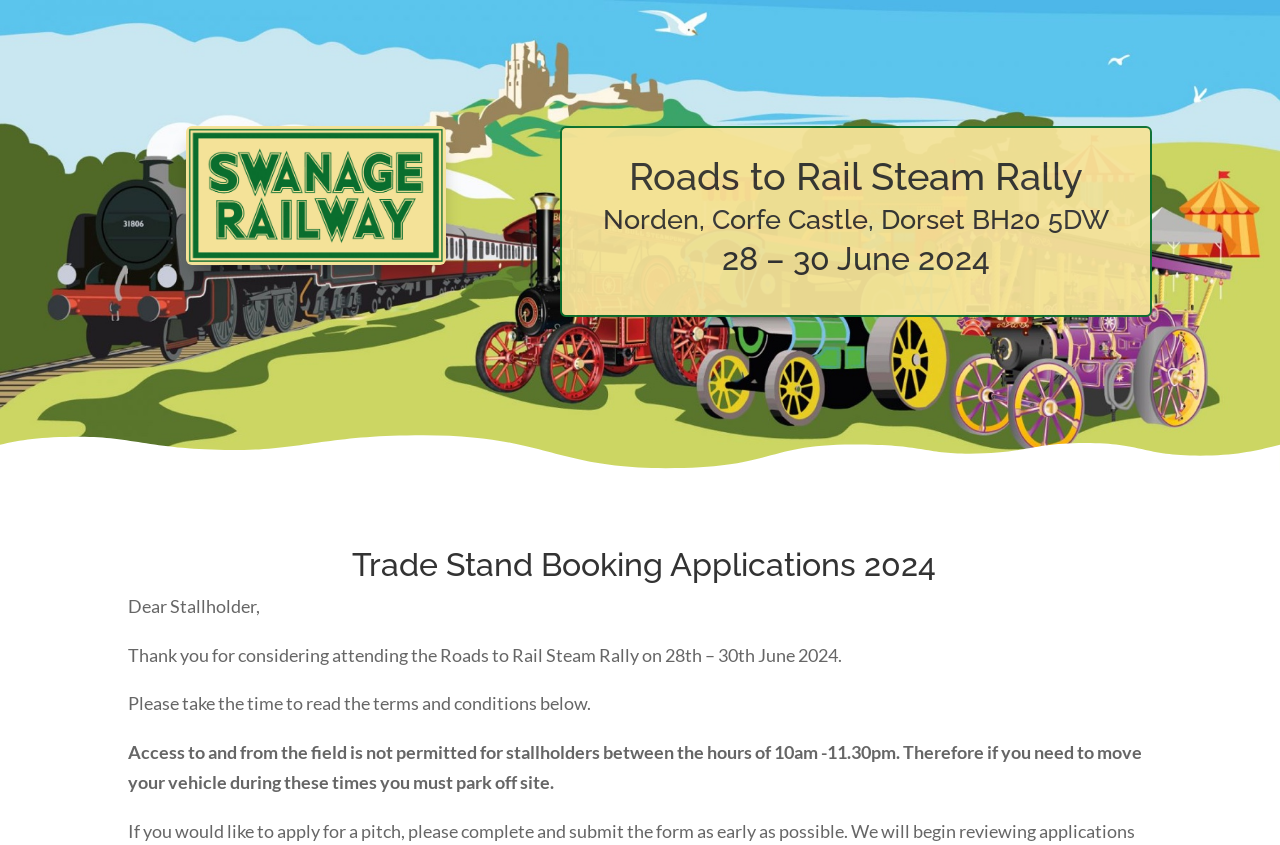What should stallholders do before applying for a trade stand?
Please answer using one word or phrase, based on the screenshot.

Read the terms and conditions